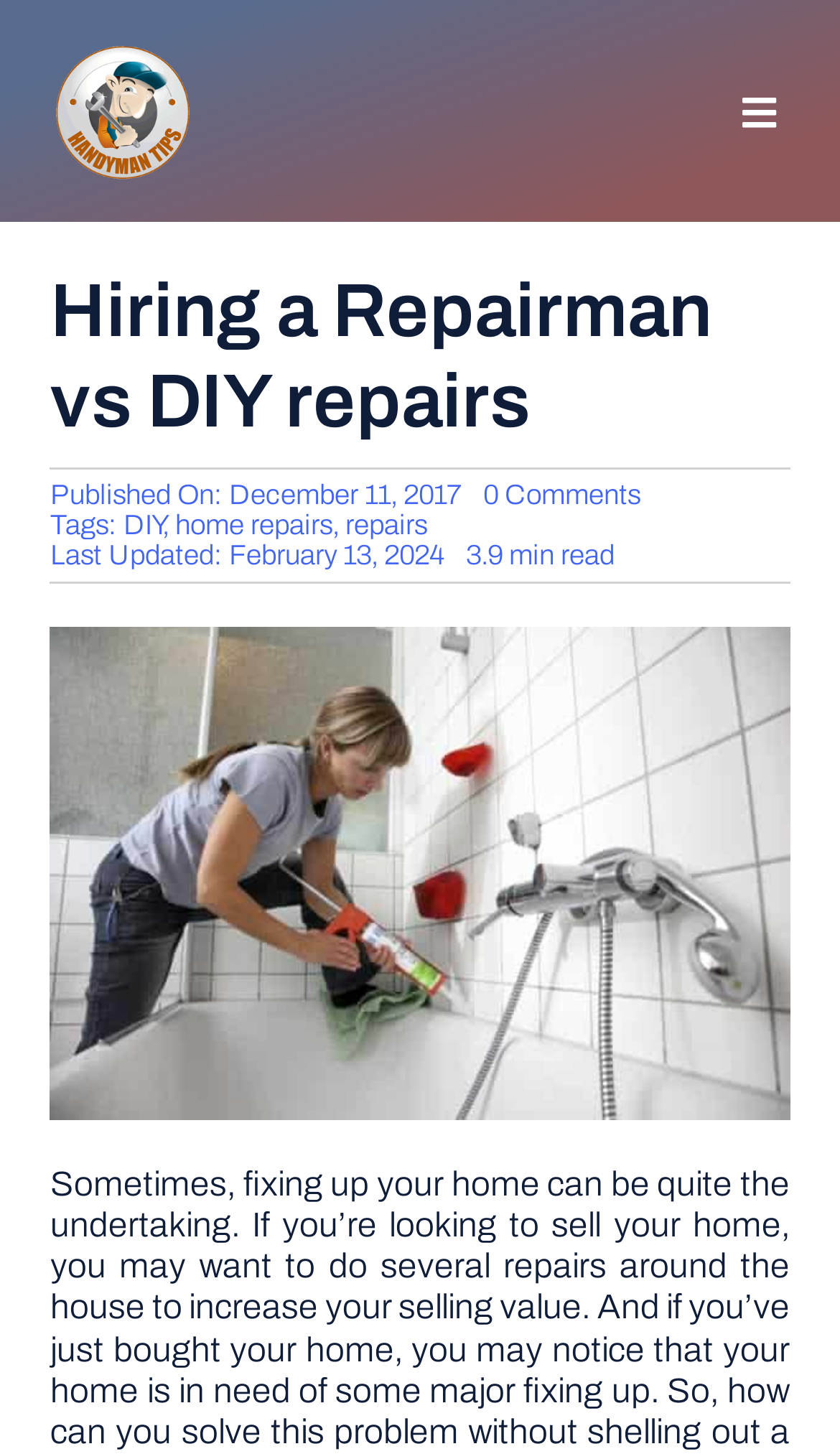Based on the description "DIY", find the bounding box of the specified UI element.

[0.147, 0.351, 0.193, 0.372]